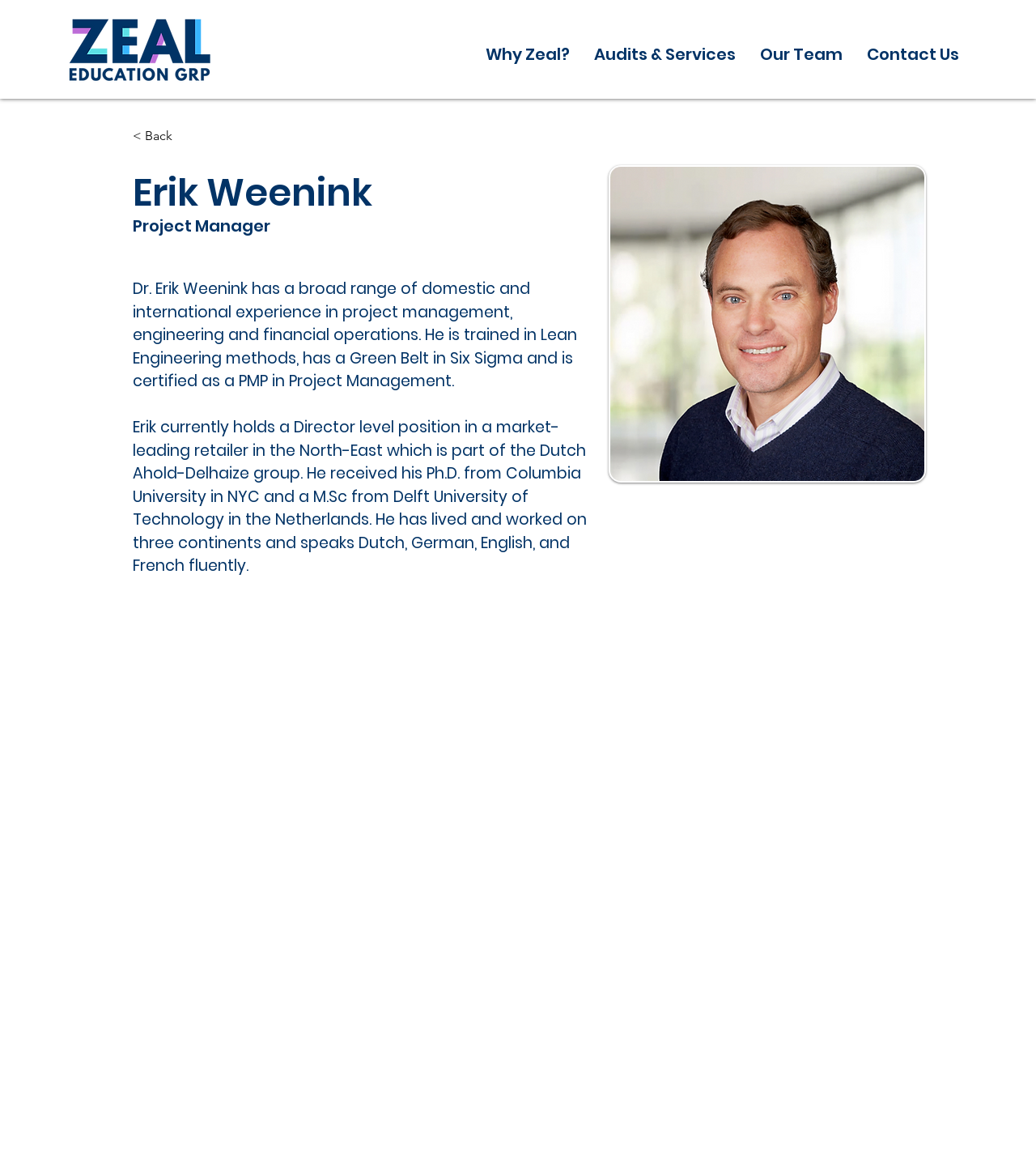Extract the bounding box of the UI element described as: "Tennis".

None